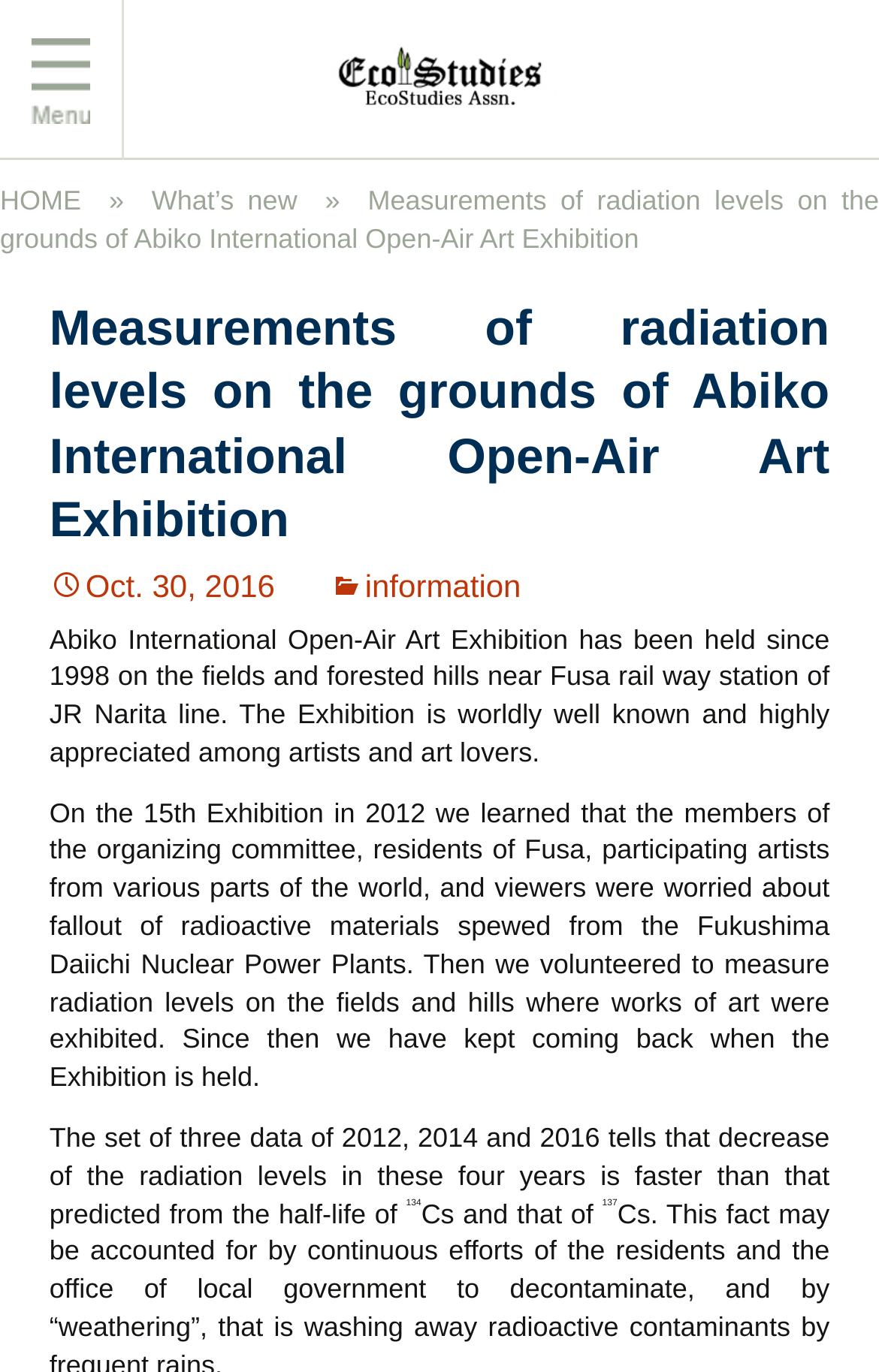When was the 15th Exhibition held?
Look at the image and construct a detailed response to the question.

I found the answer by reading the static text on the webpage, which mentions 'On the 15th Exhibition in 2012 we learned that the members of the organizing committee, residents of Fusa, participating artists from various parts of the world, and viewers were worried about fallout of radioactive materials spewed from the Fukushima Daiichi Nuclear Power Plants.'